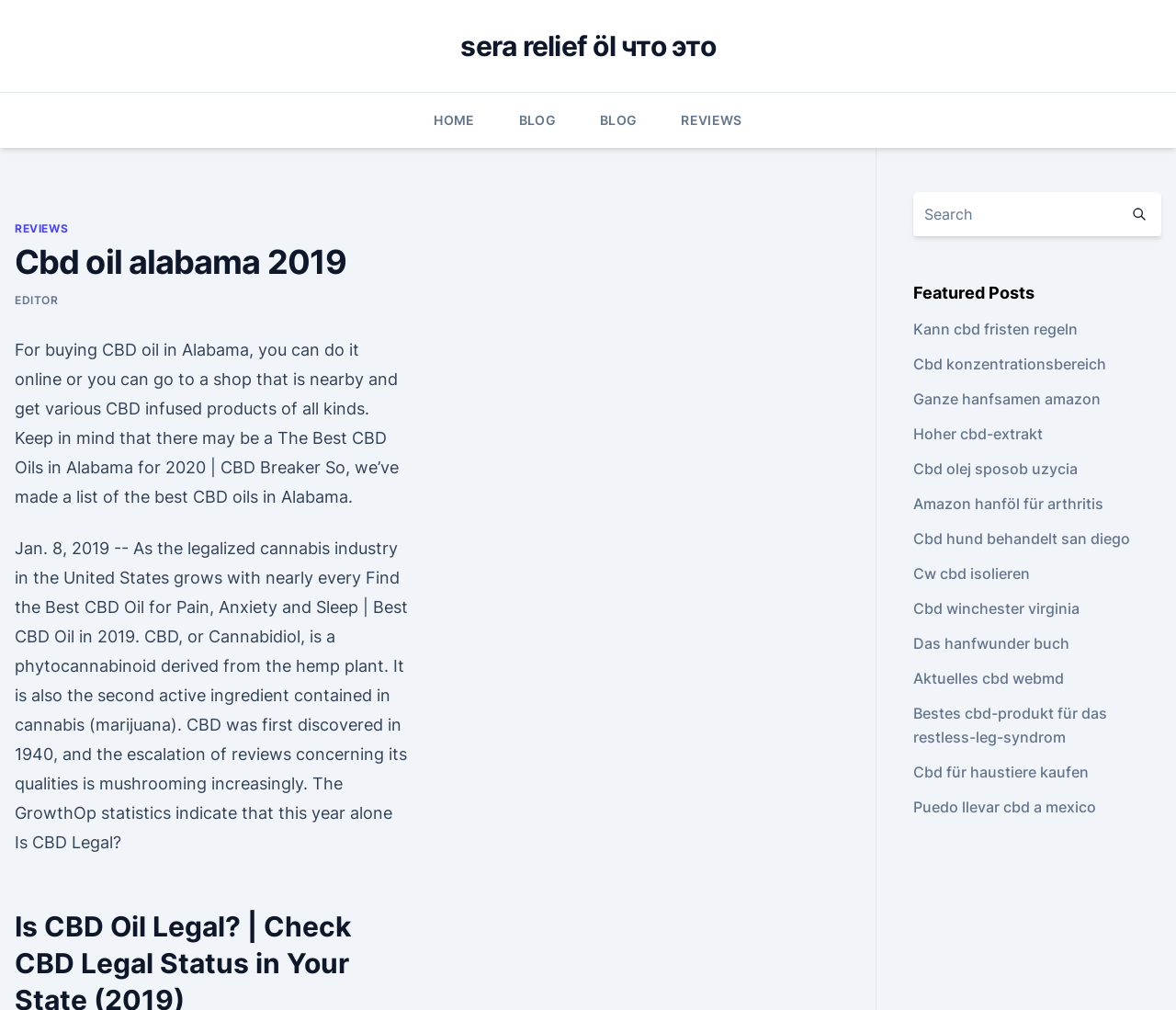Generate a comprehensive caption for the webpage you are viewing.

This webpage is about CBD oil in Alabama, specifically discussing its legality and usage in 2019. At the top, there are several links to navigate to different sections of the website, including "HOME", "BLOG", and "REVIEWS". Below these links, there is a header with the title "Cbd oil alabama 2019".

The main content of the webpage is divided into two sections. On the left side, there is a block of text that provides information about buying CBD oil in Alabama, including online and in-store options. This text also mentions the benefits of CBD oil and its legality.

On the right side, there is a search bar with a button and a magnifying glass icon. Below the search bar, there are several links to featured posts, each with a different topic related to CBD oil, such as its concentration, usage, and benefits for various health conditions.

At the bottom of the webpage, there are more links to additional resources and articles about CBD oil, including its effects on pain, anxiety, and sleep. These links are organized in a list format, with each link having a brief description of the article's content.

Overall, this webpage appears to be an informative resource for individuals interested in learning more about CBD oil and its usage in Alabama.